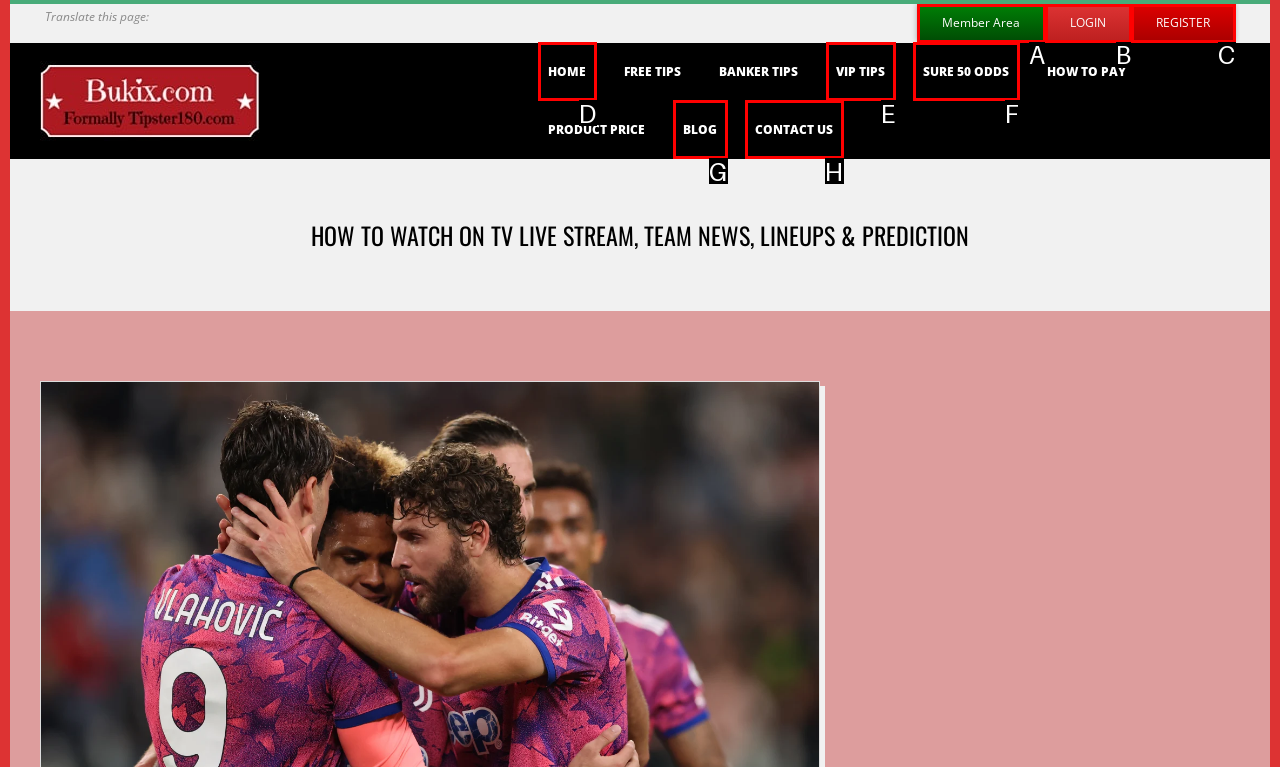Select the appropriate HTML element that needs to be clicked to execute the following task: Click on the 'BLOG' link. Respond with the letter of the option.

G